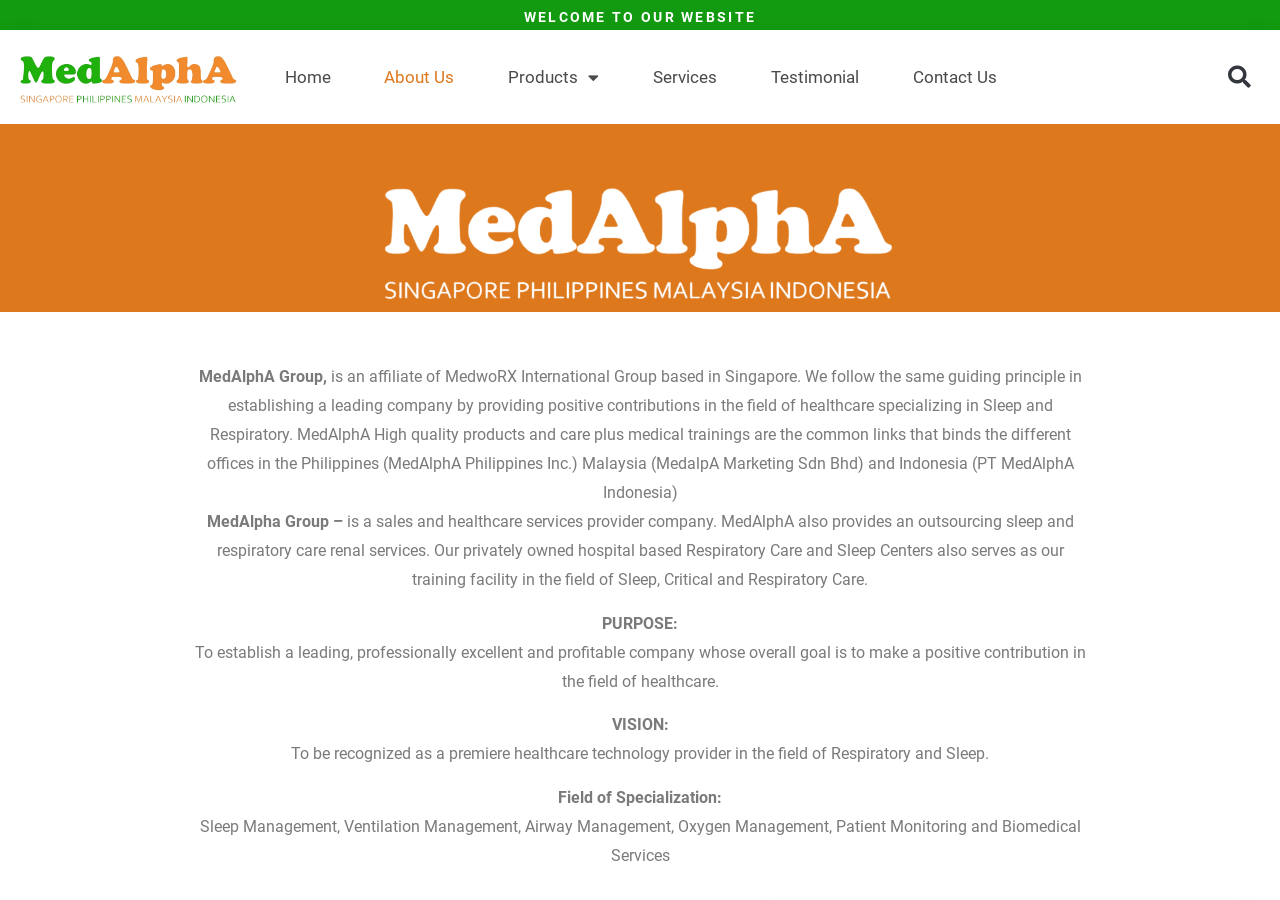Based on the provided description, "Contact Us", find the bounding box of the corresponding UI element in the screenshot.

[0.692, 0.06, 0.8, 0.111]